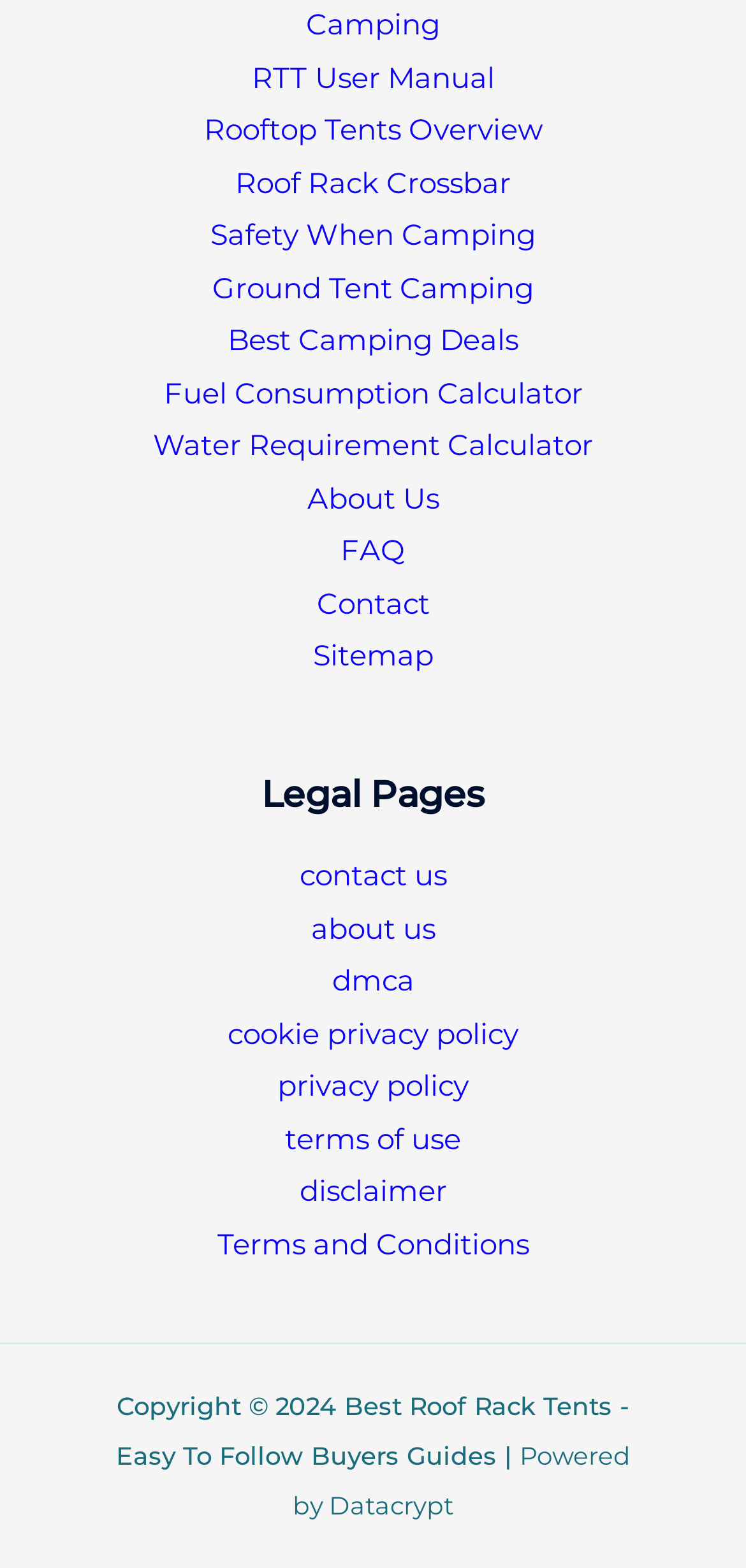Provide a brief response to the question below using a single word or phrase: 
What type of information can be found in the 'Legal Pages' section?

Legal information